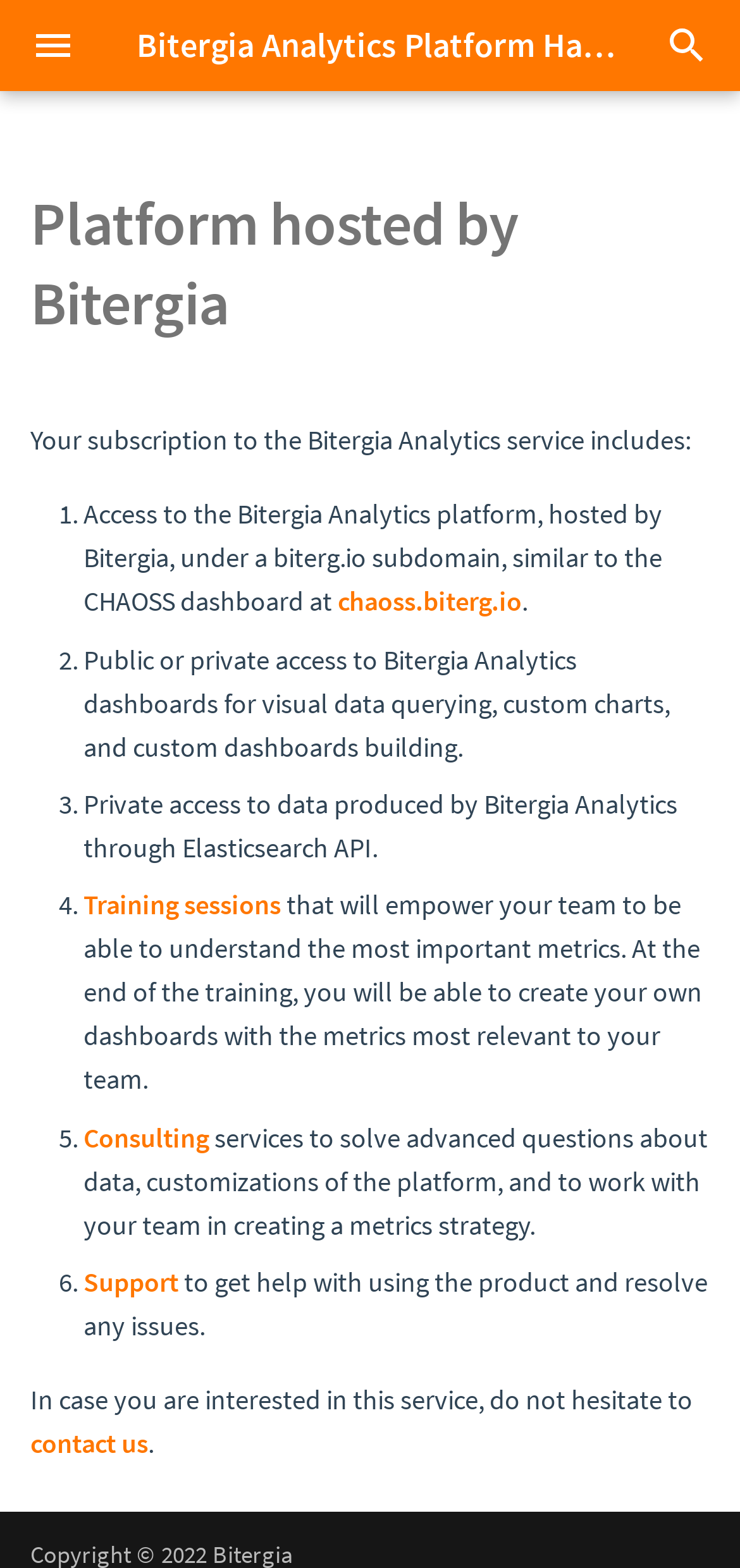Indicate the bounding box coordinates of the element that must be clicked to execute the instruction: "View Release Notes". The coordinates should be given as four float numbers between 0 and 1, i.e., [left, top, right, bottom].

[0.0, 0.195, 0.621, 0.253]